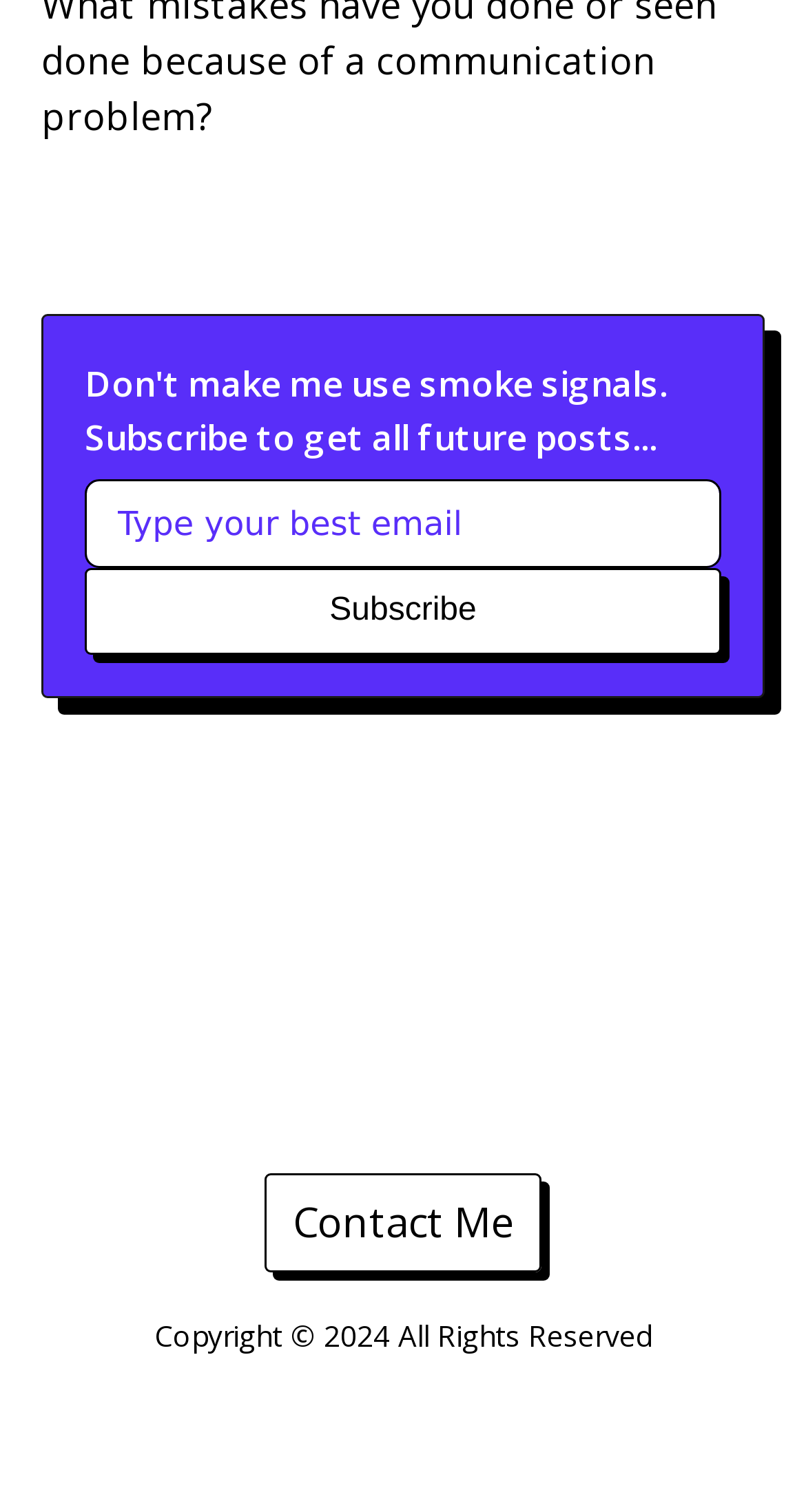For the given element description Subscribe, determine the bounding box coordinates of the UI element. The coordinates should follow the format (top-left x, top-left y, bottom-right x, bottom-right y) and be within the range of 0 to 1.

[0.098, 0.376, 0.887, 0.434]